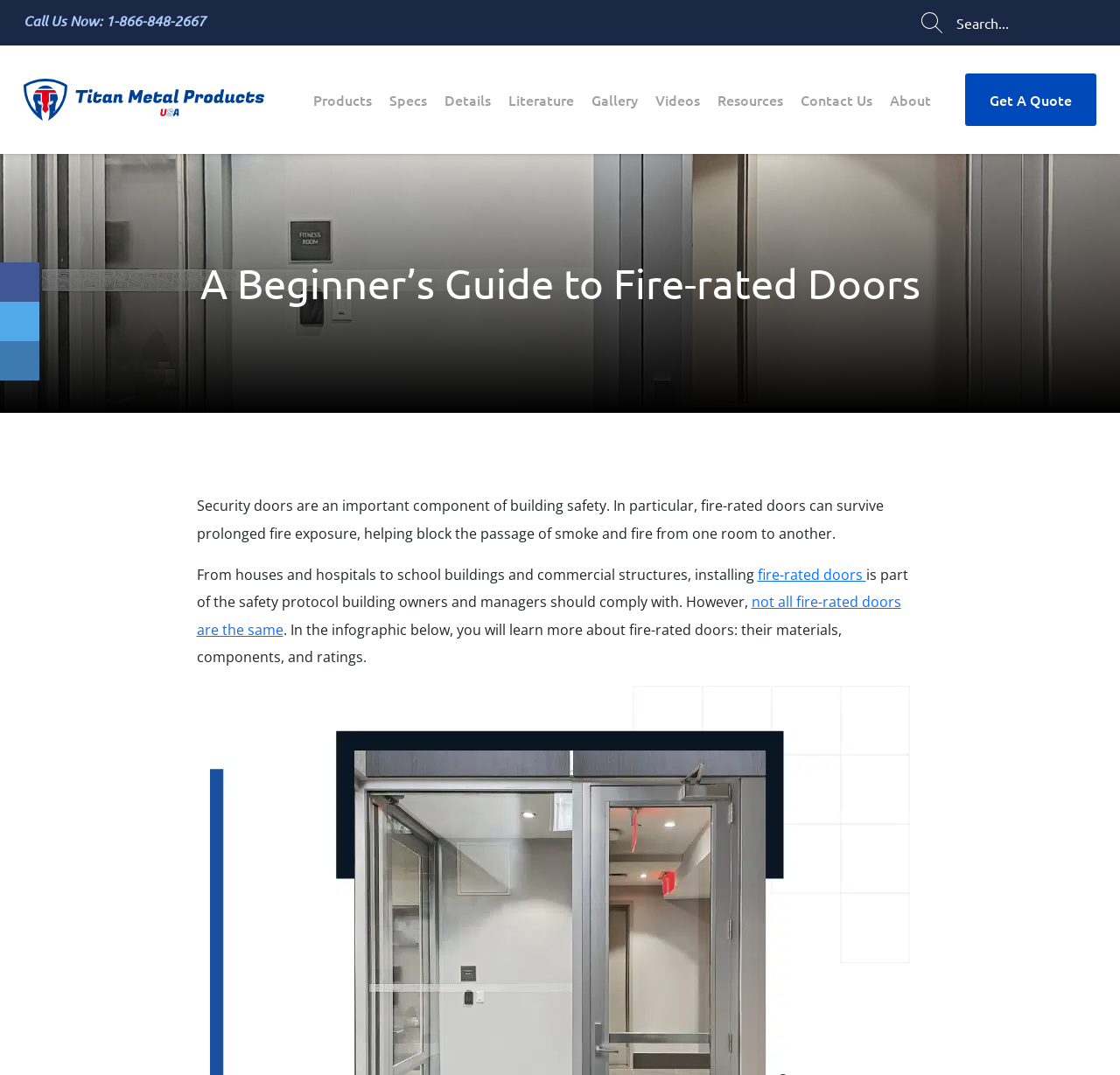What can be learned from the infographic on this webpage?
Using the image as a reference, give a one-word or short phrase answer.

Materials, components, and ratings of fire-rated doors